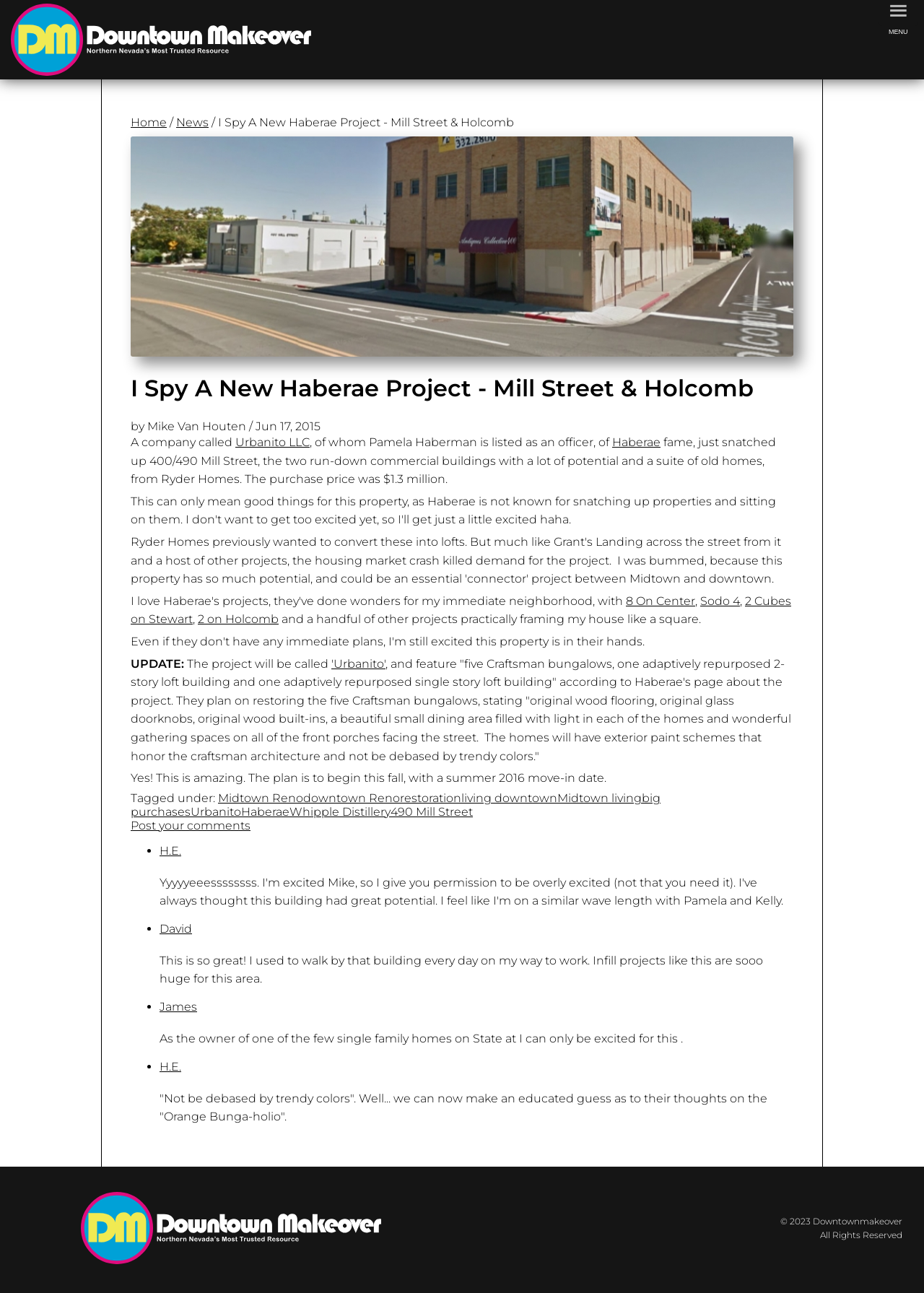Locate the UI element described by Post your comments in the provided webpage screenshot. Return the bounding box coordinates in the format (top-left x, top-left y, bottom-right x, bottom-right y), ensuring all values are between 0 and 1.

[0.141, 0.633, 0.271, 0.644]